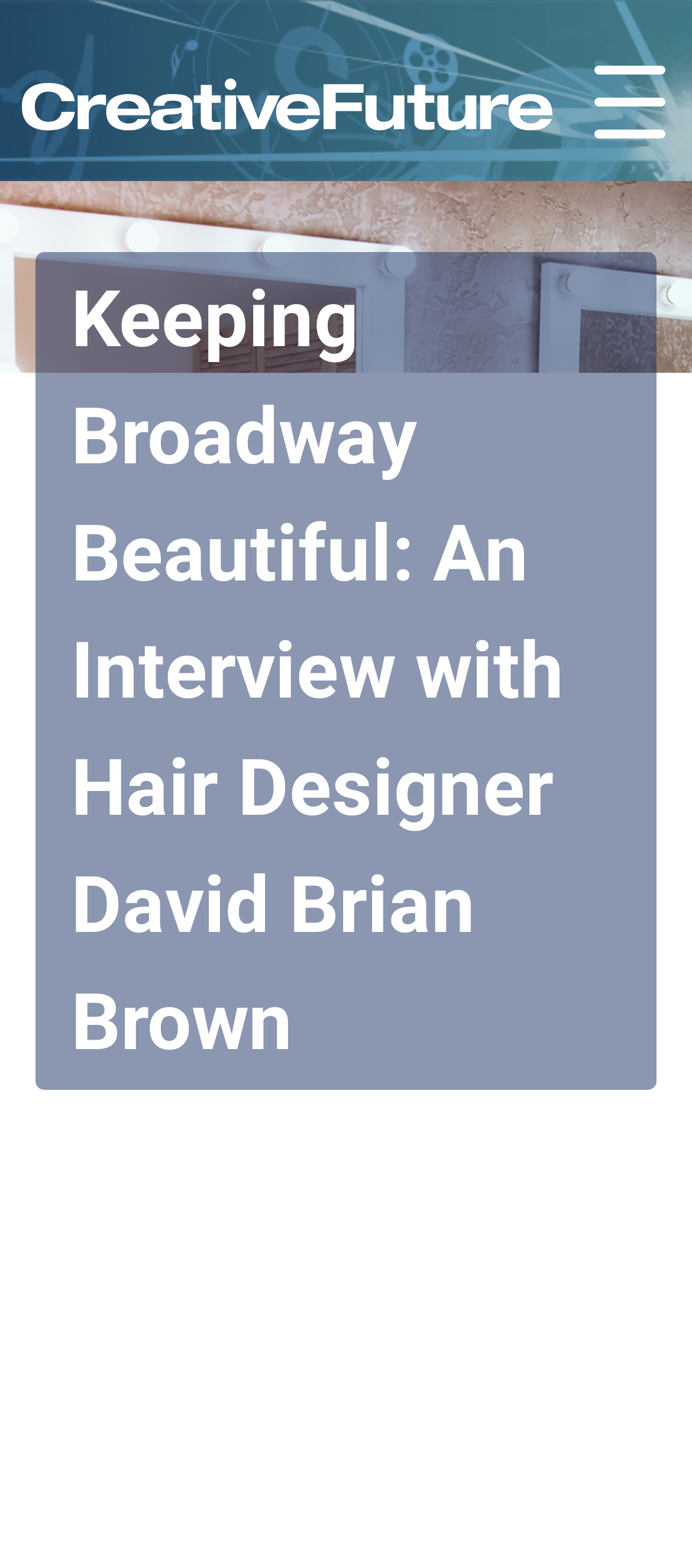For the given element description alt="Logo", determine the bounding box coordinates of the UI element. The coordinates should follow the format (top-left x, top-left y, bottom-right x, bottom-right y) and be within the range of 0 to 1.

[0.0, 0.04, 0.821, 0.093]